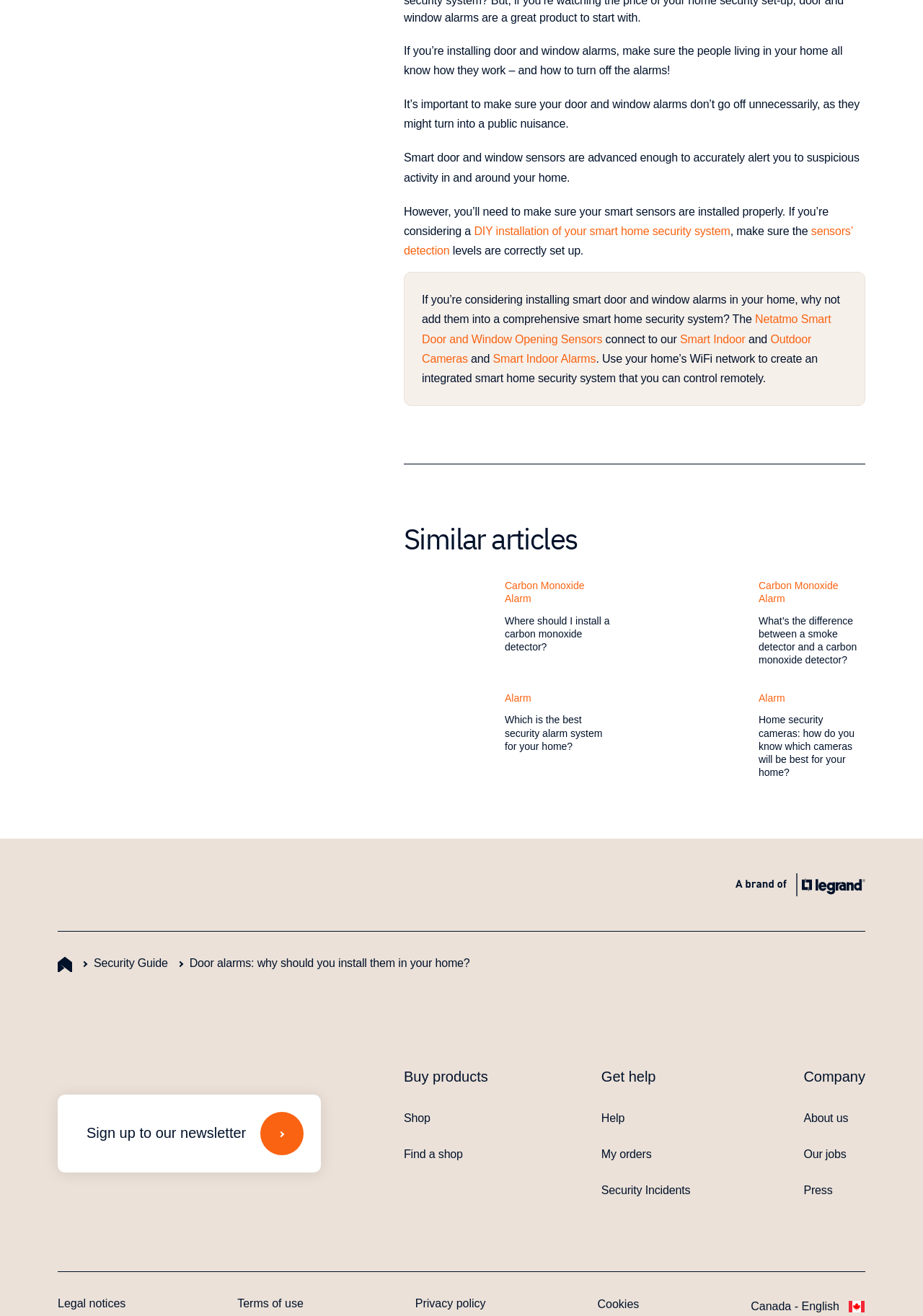Please find the bounding box for the UI component described as follows: "Security Incidents".

[0.651, 0.898, 0.748, 0.911]